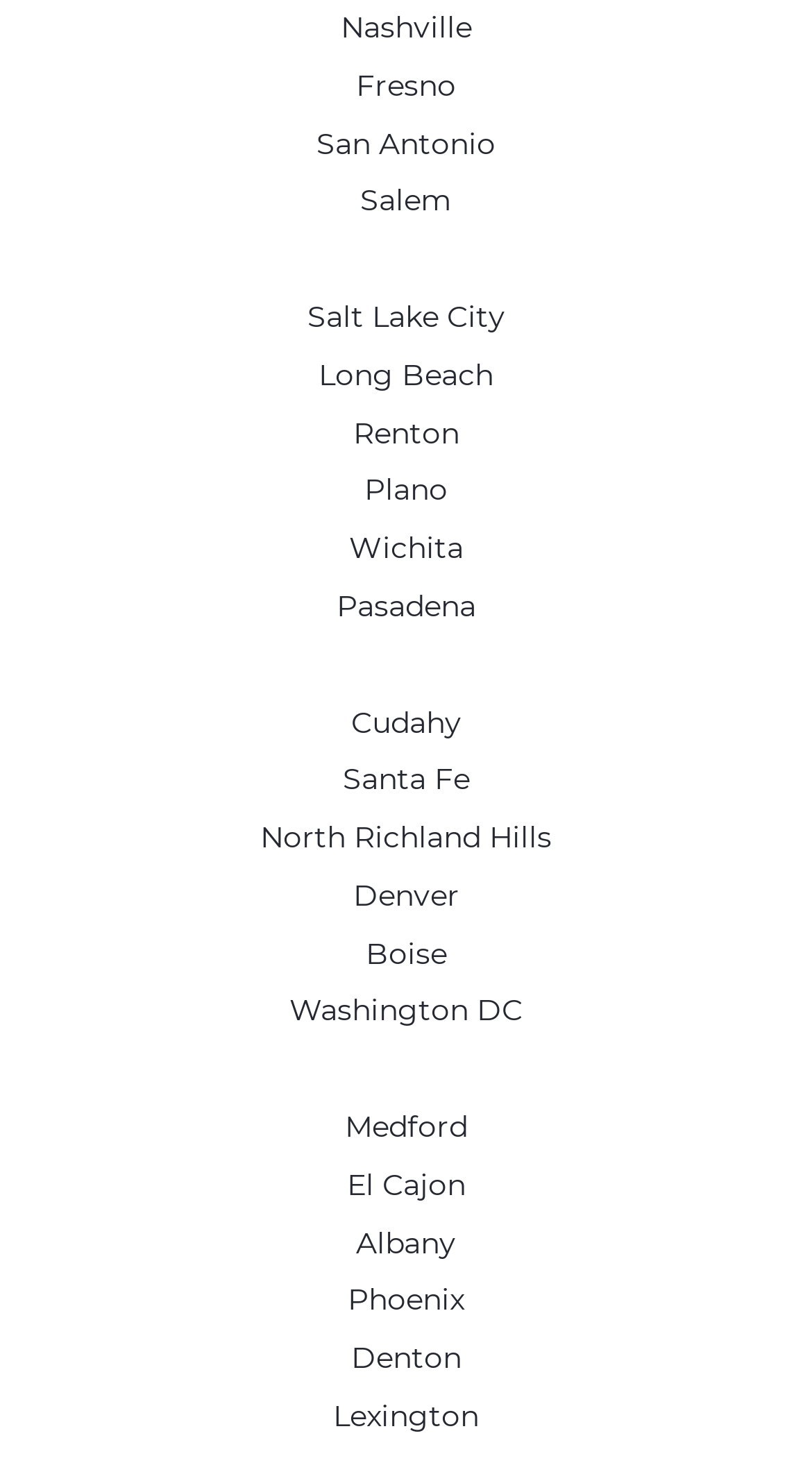Utilize the details in the image to give a detailed response to the question: Is Denver above or below Wichita?

I compared the y1 and y2 coordinates of the bounding boxes of the links with the texts 'Denver' and 'Wichita'. Since the y1 value of 'Denver' is smaller than the y1 value of 'Wichita', I concluded that Denver is above Wichita.